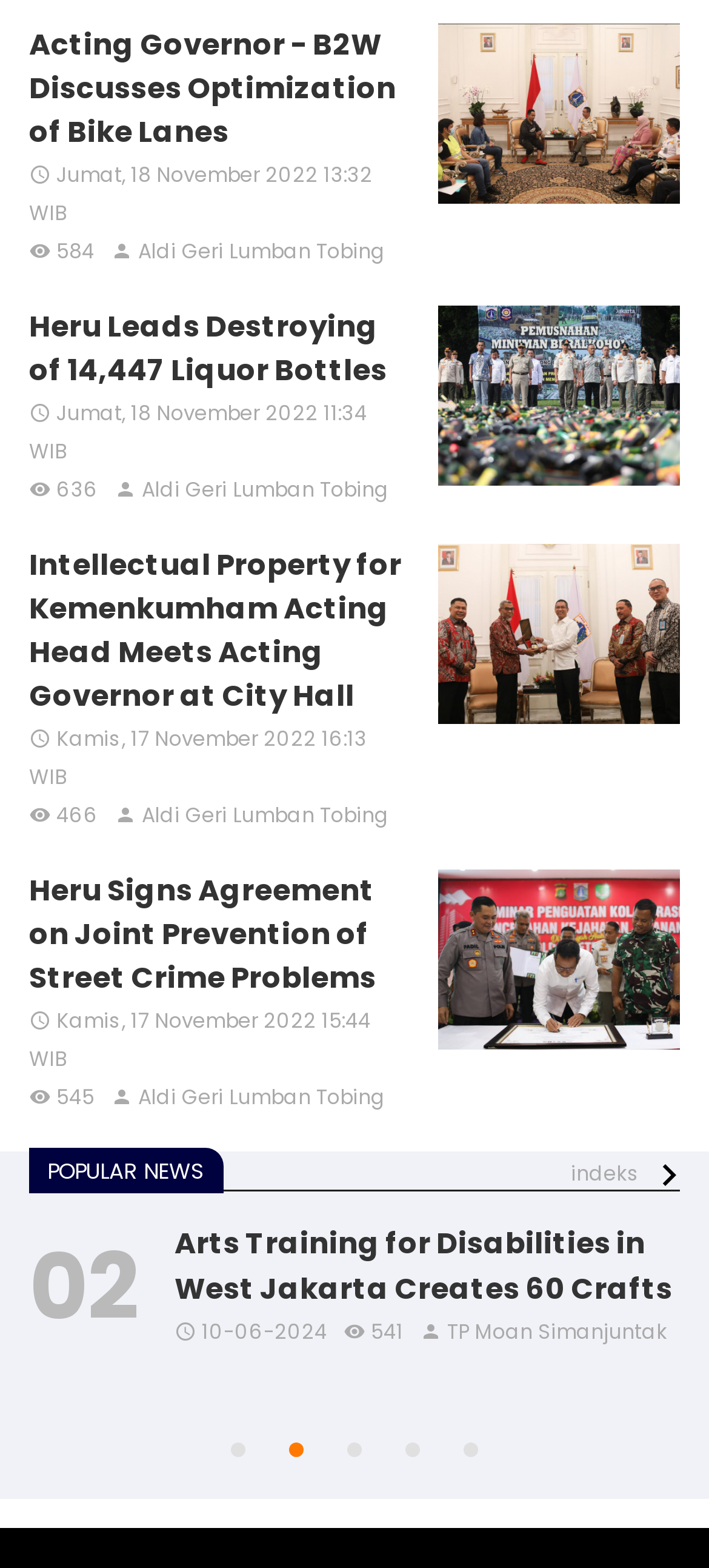Kindly determine the bounding box coordinates for the clickable area to achieve the given instruction: "Click the link to read about Acting Governor discussing optimization of bike lanes".

[0.041, 0.015, 0.559, 0.097]